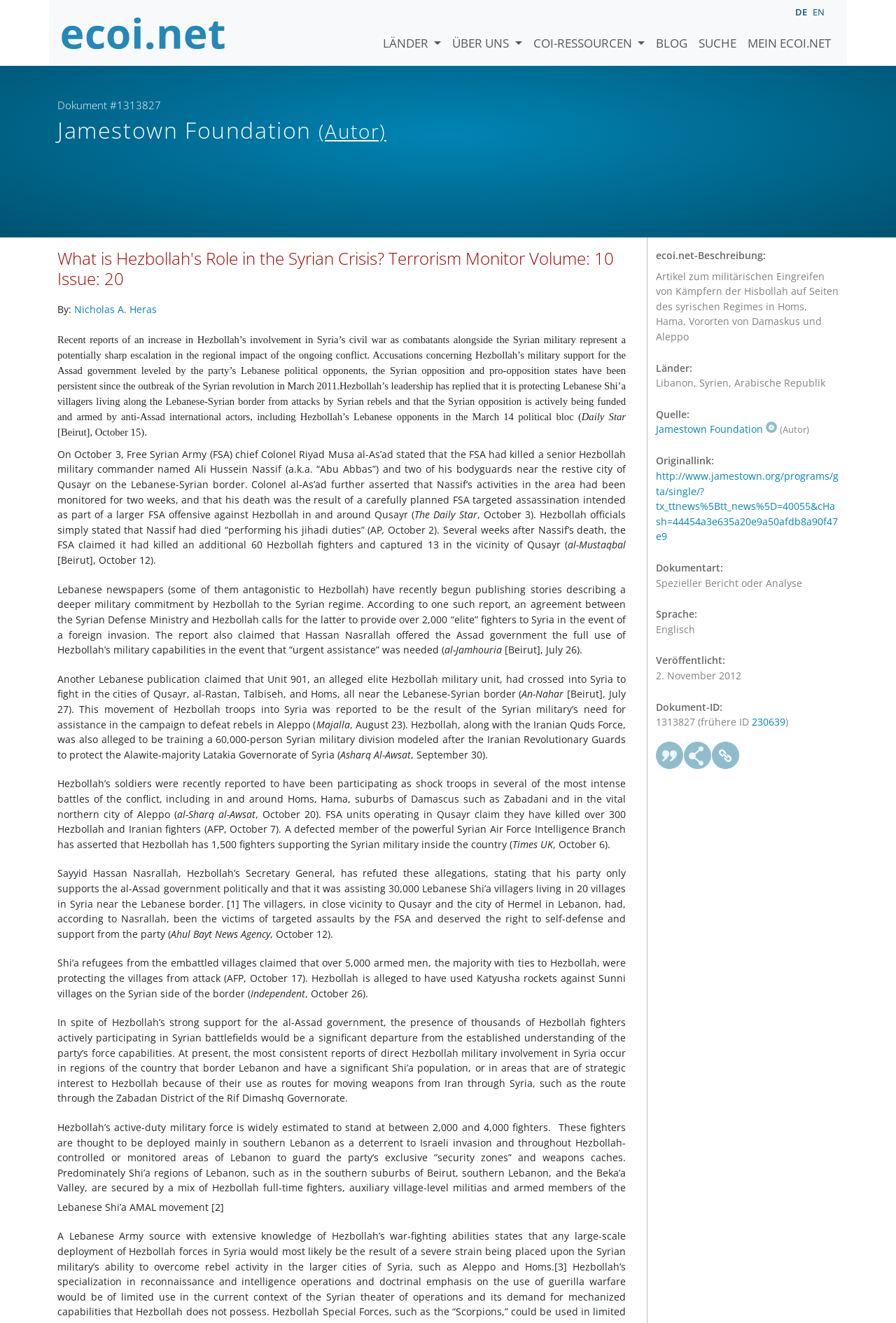Please give a one-word or short phrase response to the following question: 
What is the estimated number of Hezbollah's active-duty military force?

2,000 to 4,000